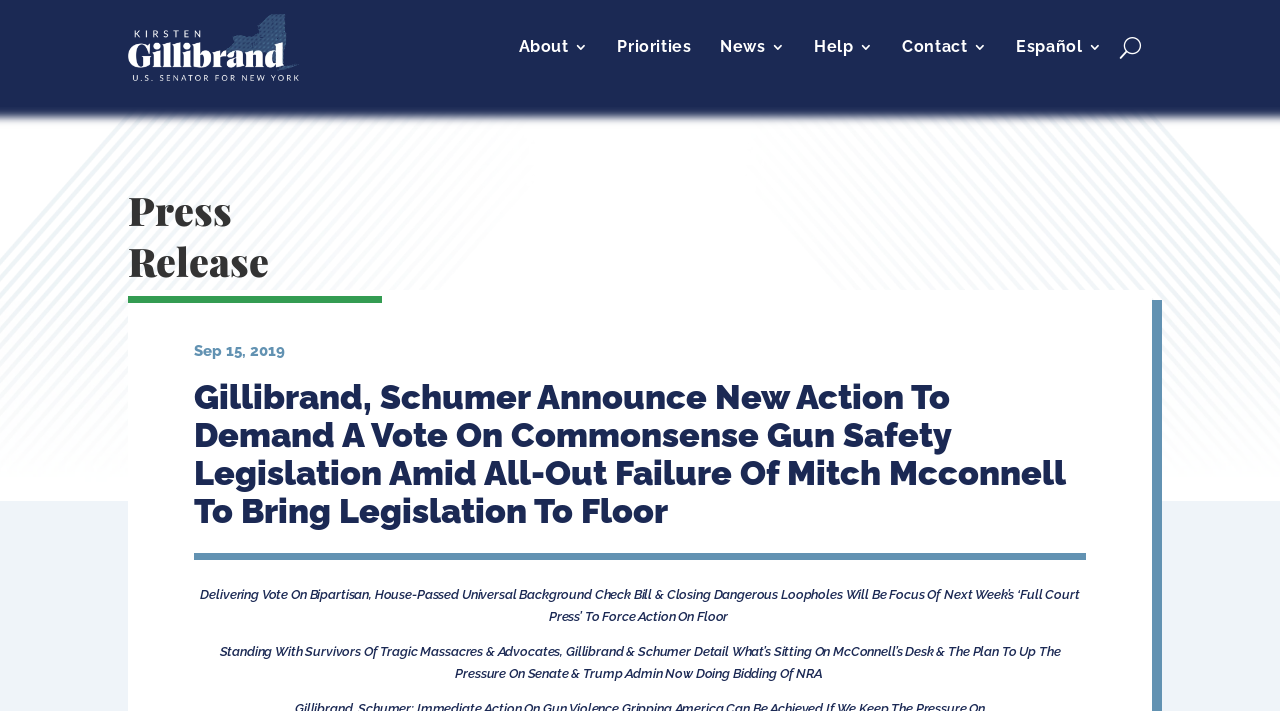Locate the bounding box coordinates of the clickable region necessary to complete the following instruction: "Read the 'Press Release'". Provide the coordinates in the format of four float numbers between 0 and 1, i.e., [left, top, right, bottom].

[0.1, 0.259, 0.298, 0.416]